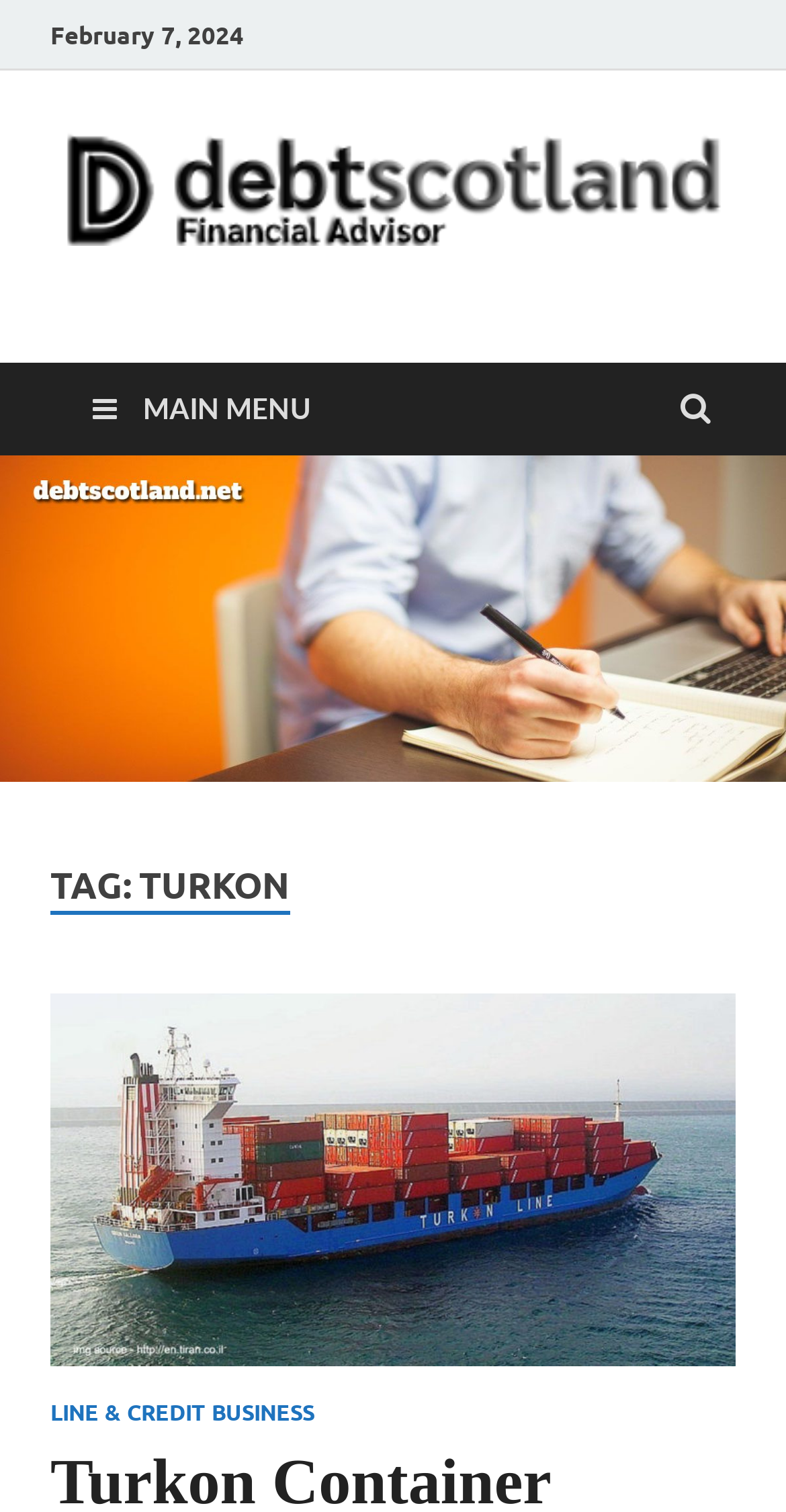Identify and provide the bounding box for the element described by: "Line & Credit Business".

[0.064, 0.925, 0.4, 0.944]